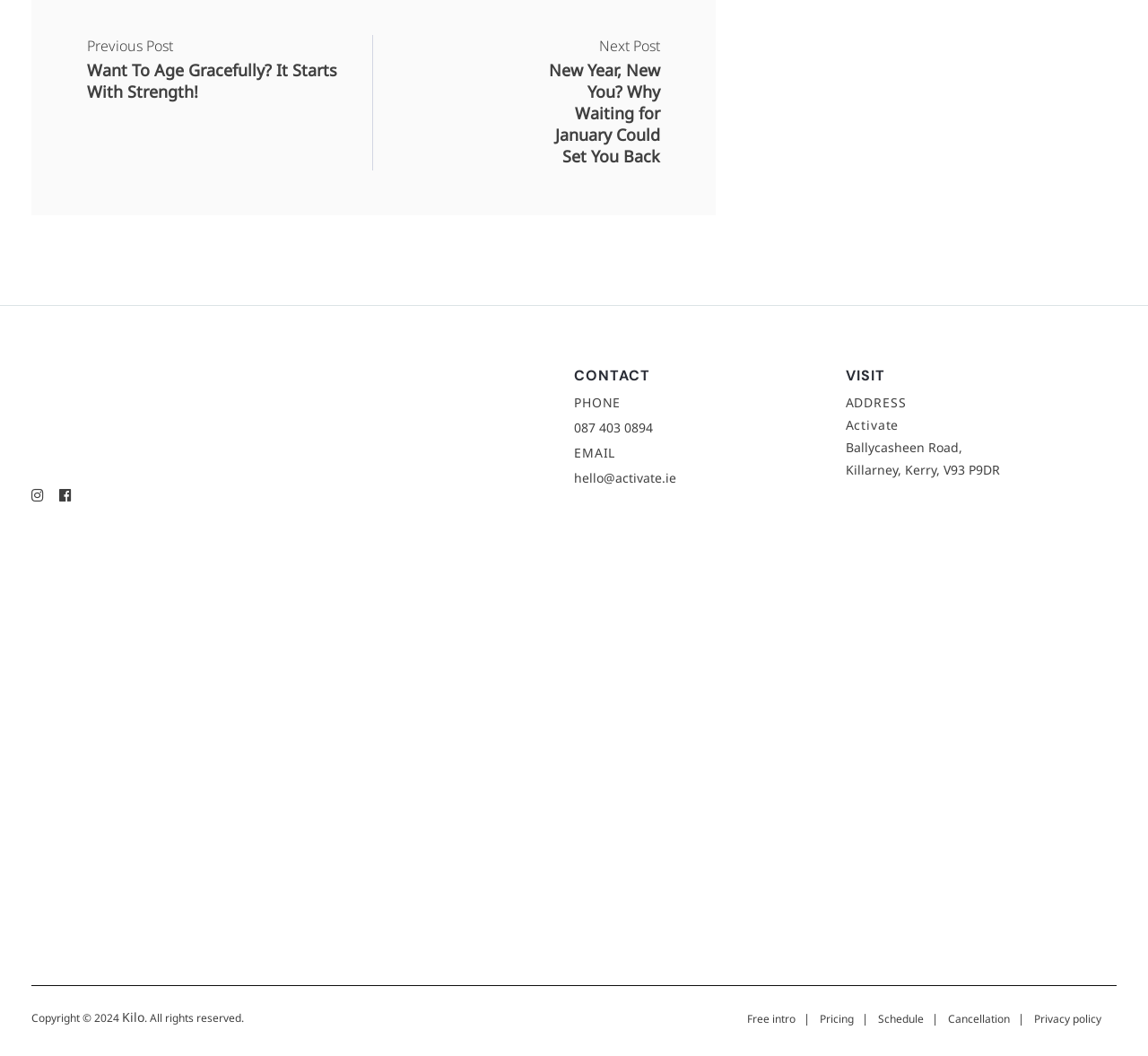Select the bounding box coordinates of the element I need to click to carry out the following instruction: "Follow us on instagram".

[0.027, 0.46, 0.041, 0.477]